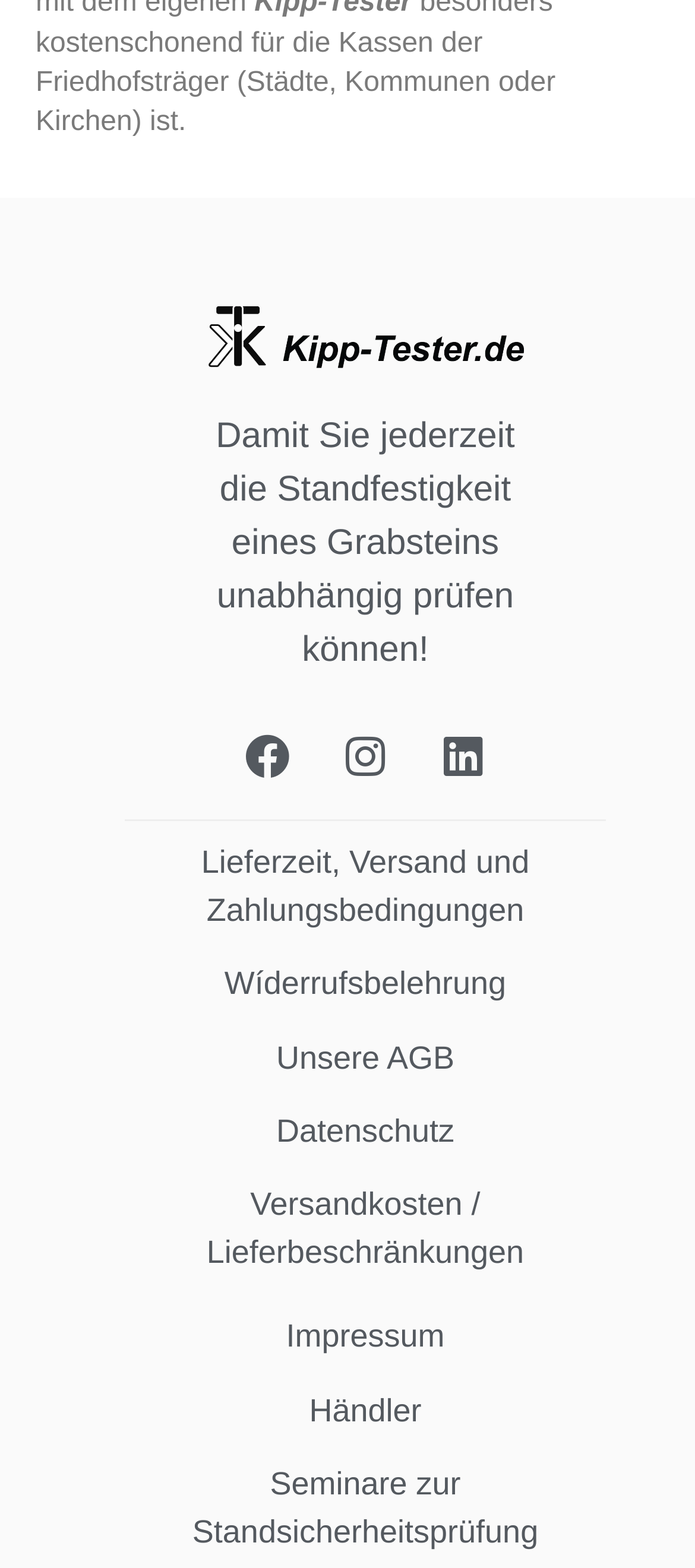Using the webpage screenshot and the element description Seminare zur Standsicherheitsprüfung, determine the bounding box coordinates. Specify the coordinates in the format (top-left x, top-left y, bottom-right x, bottom-right y) with values ranging from 0 to 1.

[0.277, 0.698, 0.775, 0.751]